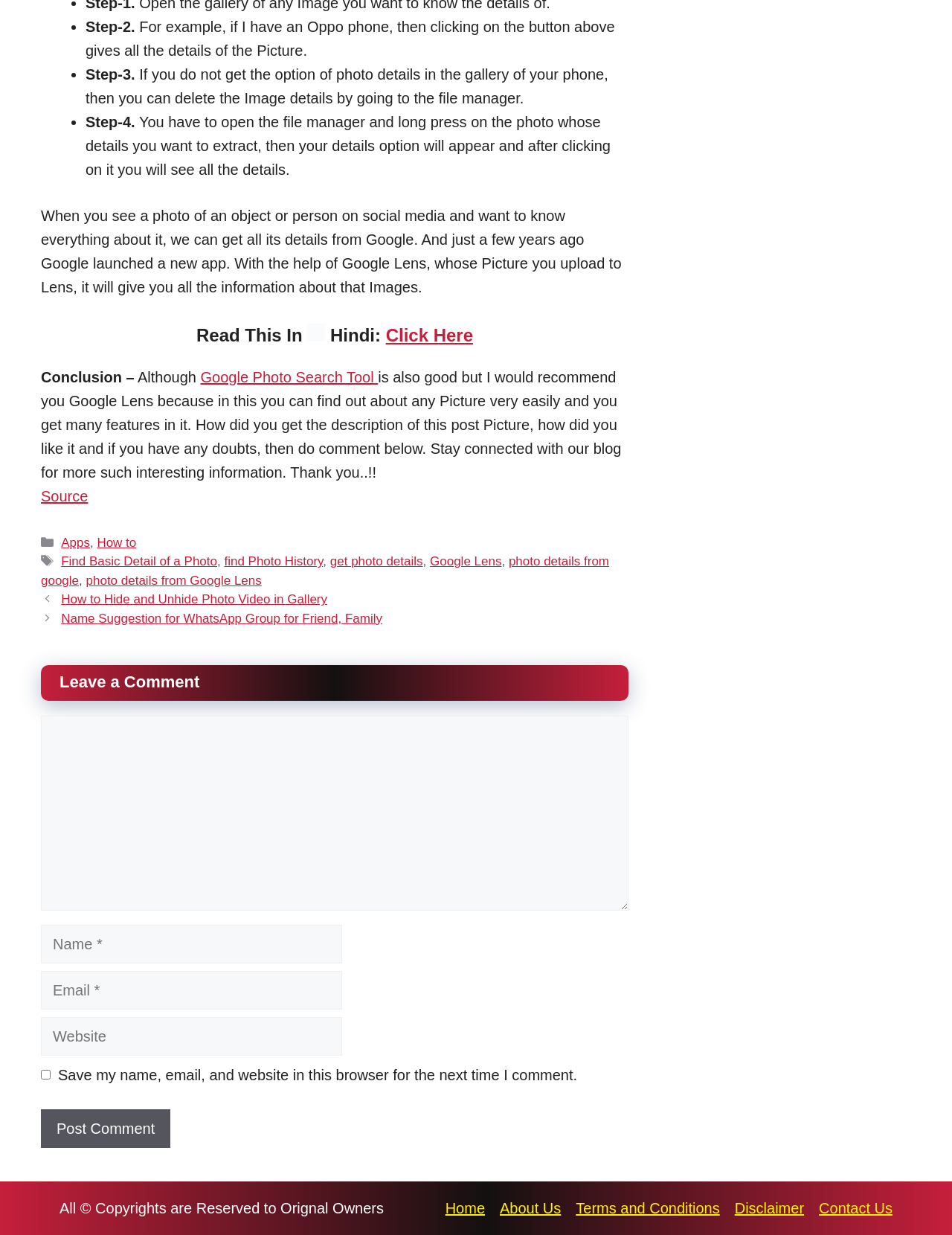How many steps are mentioned to get photo details? From the image, respond with a single word or brief phrase.

4